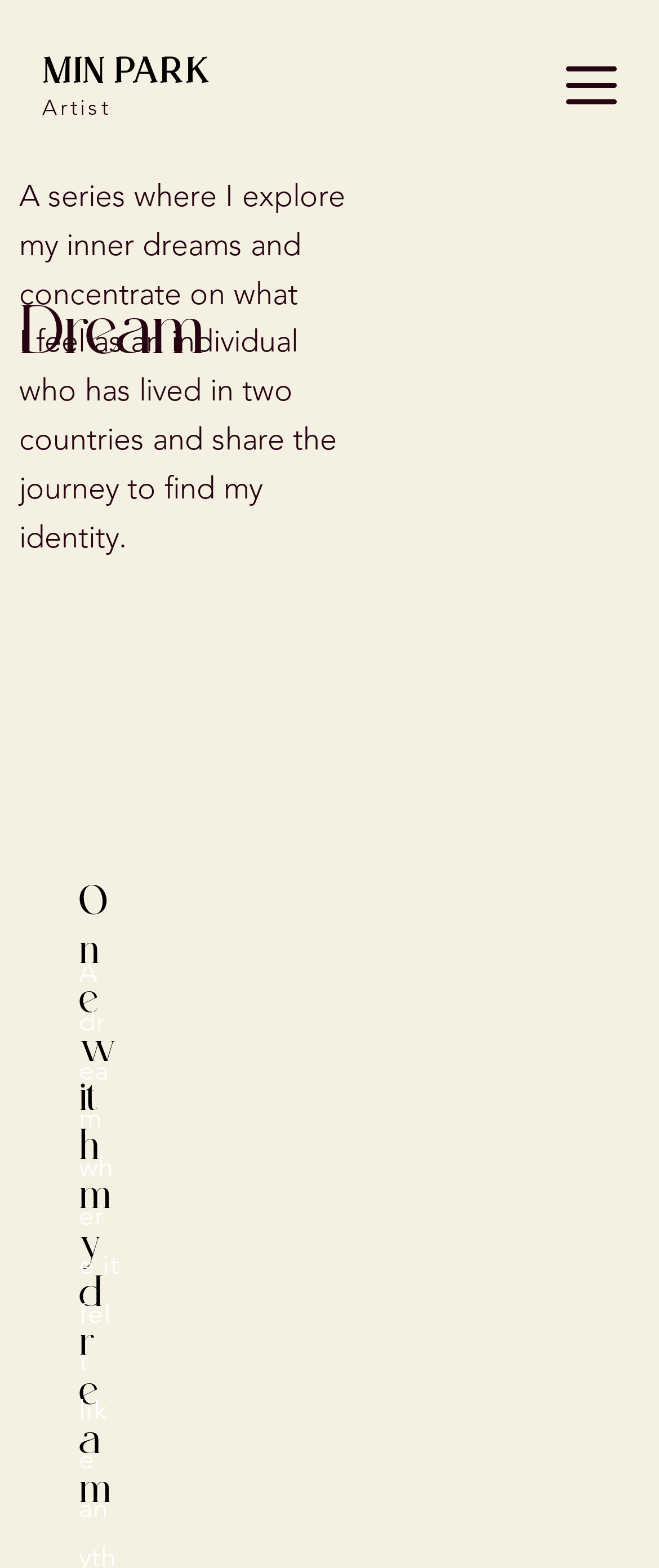Generate a comprehensive description of the webpage content.

The webpage is titled "Dream Series | My Site" and has a navigation section at the top right corner, featuring a button labeled "Open Site Navigation" accompanied by an icon. Below the navigation section, there are two links, "MIN PARK" and "Artist", positioned side by side near the top left corner.

The main content area is divided into two sections. The first section has a heading "One with my dream" that spans almost the entire height of the page, positioned near the left edge. Below this heading, there are three paragraphs of text. The first paragraph starts with "A series where I explore my inner dreams and concentrate on what", the second paragraph begins with "I feel as an individual who has lived in two countries and share the", and the third paragraph concludes with "journey to find my identity".

Above the three paragraphs, there is a smaller heading "Dream" positioned near the top left corner. The overall layout is organized, with clear headings and concise text, making it easy to follow the content.